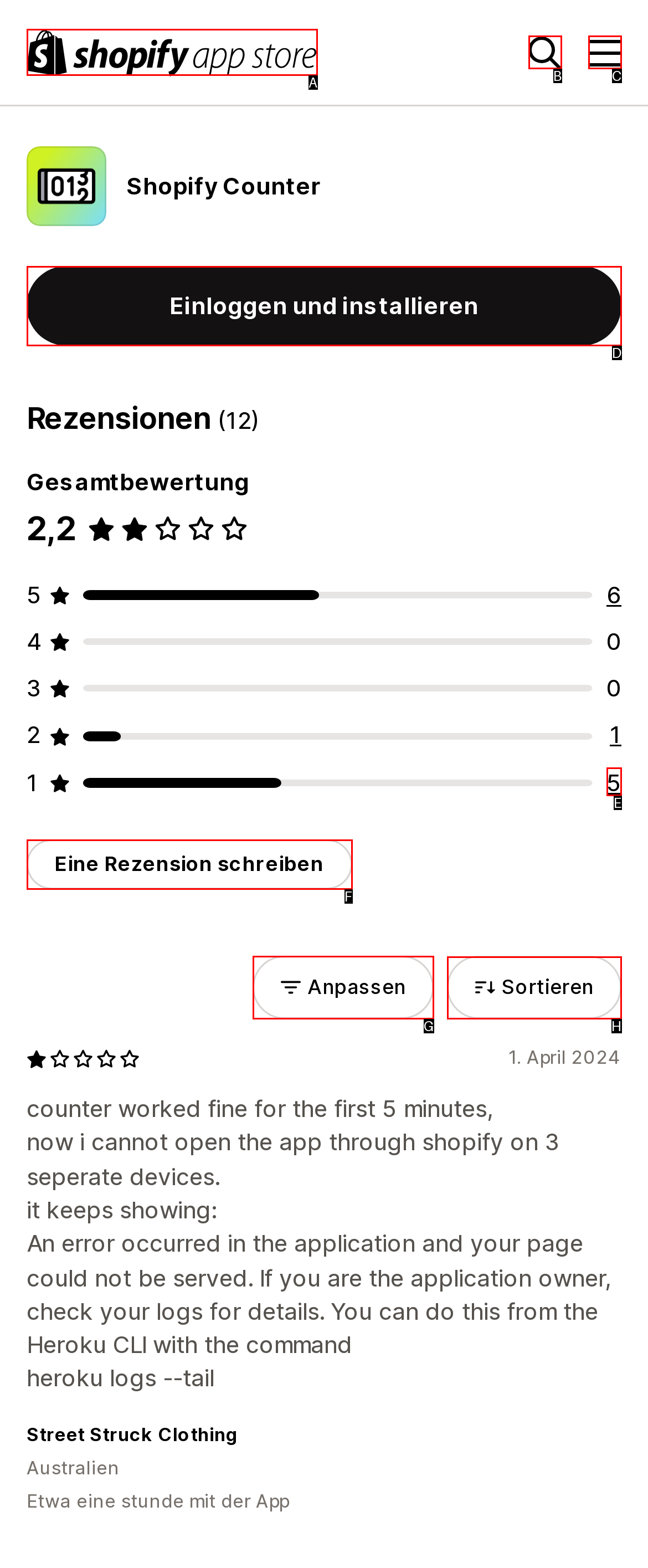Specify which UI element should be clicked to accomplish the task: Sort reviews. Answer with the letter of the correct choice.

H